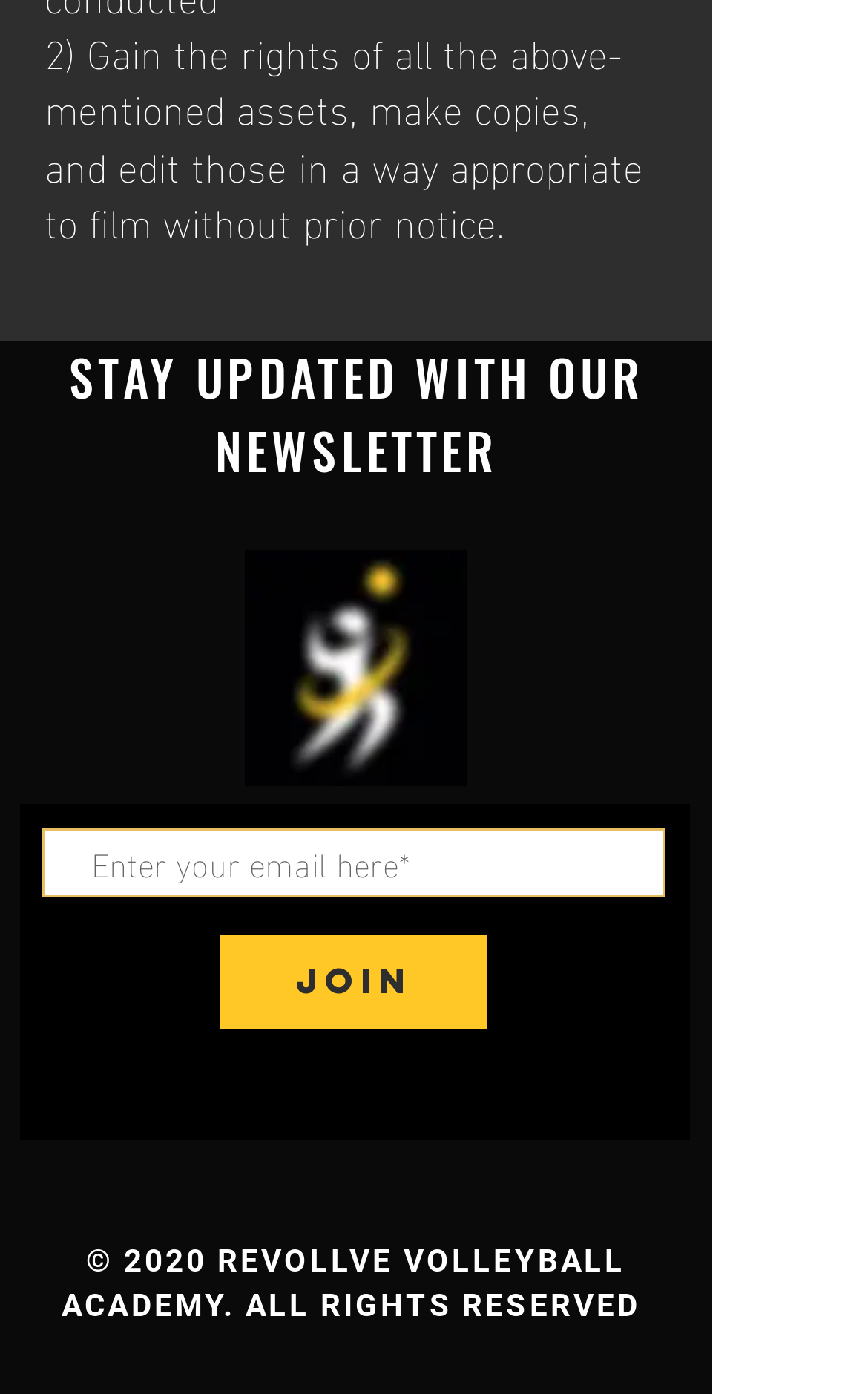Answer the question briefly using a single word or phrase: 
What is the name of the academy?

REVOLLVE VOLLEYBALL ACADEMY